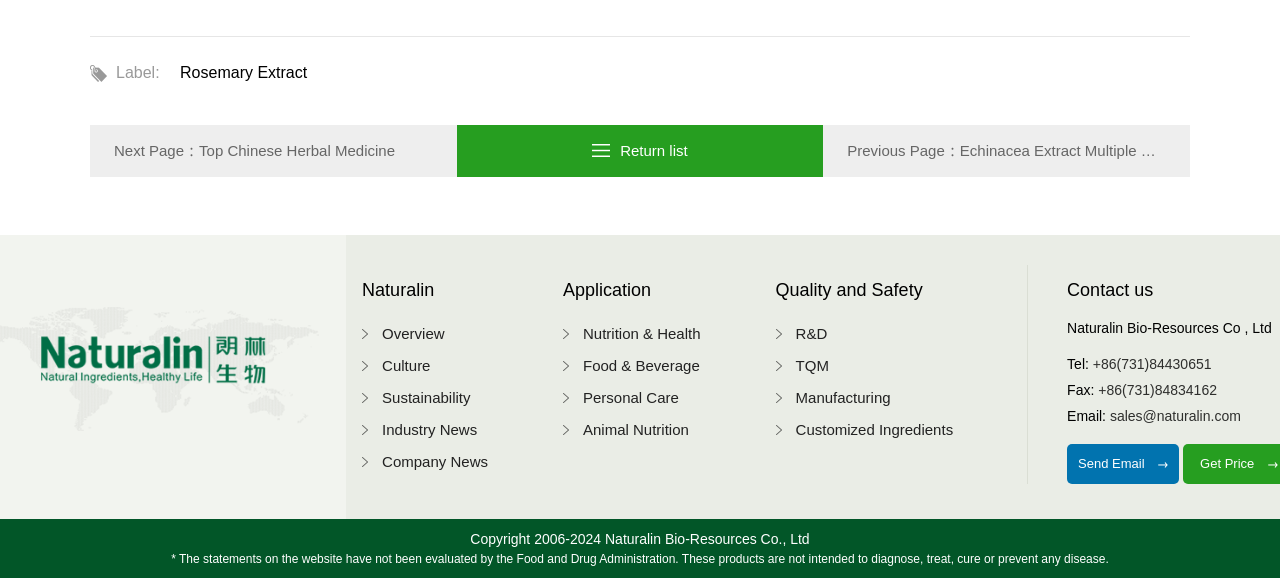Provide the bounding box coordinates of the HTML element described by the text: "Animal Nutrition".

[0.44, 0.728, 0.547, 0.758]